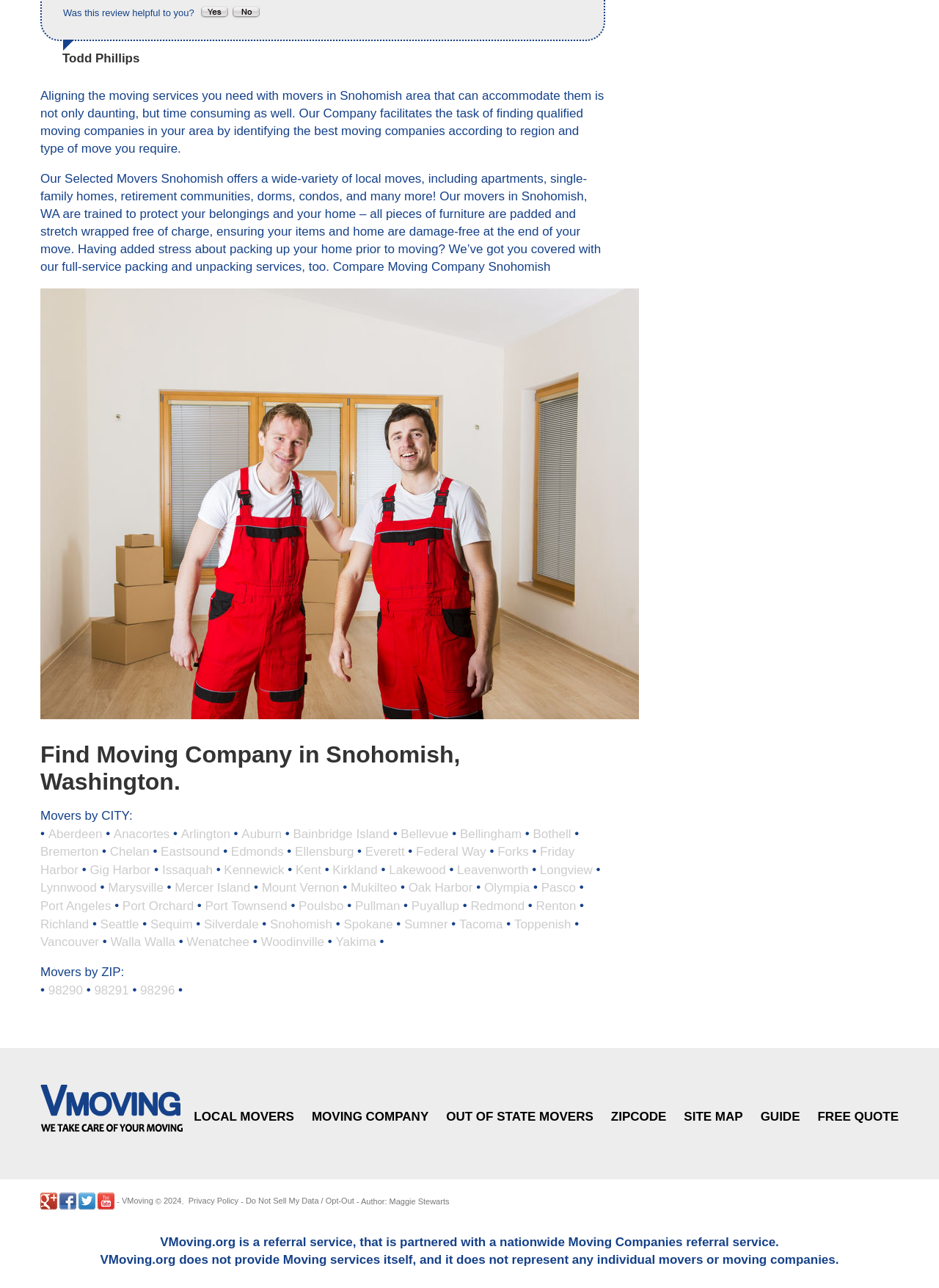Show the bounding box coordinates for the element that needs to be clicked to execute the following instruction: "Click on the image to learn more about Moving Company Snohomish". Provide the coordinates in the form of four float numbers between 0 and 1, i.e., [left, top, right, bottom].

[0.043, 0.224, 0.68, 0.558]